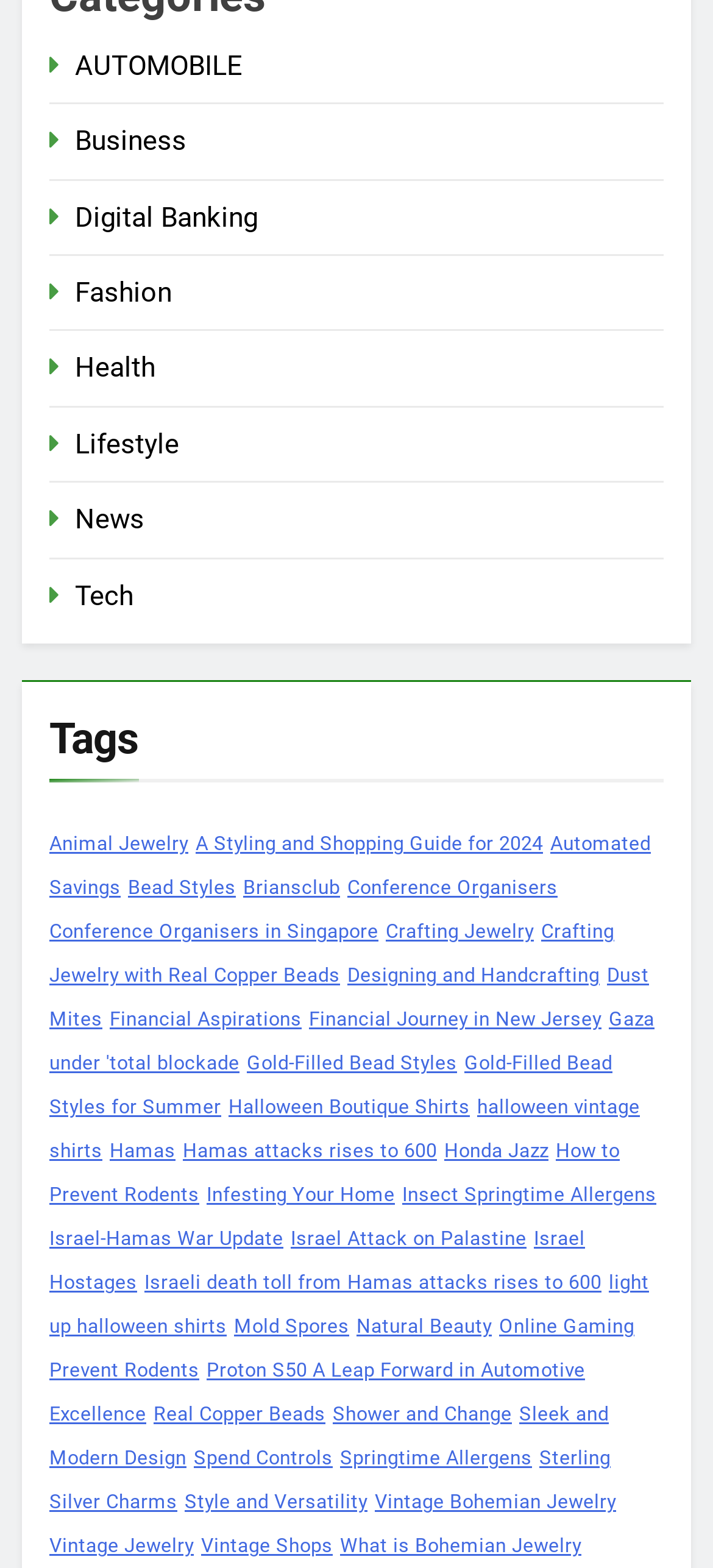Locate the bounding box coordinates of the clickable region necessary to complete the following instruction: "Click on 'Tags'". Provide the coordinates in the format of four float numbers between 0 and 1, i.e., [left, top, right, bottom].

[0.069, 0.452, 0.931, 0.499]